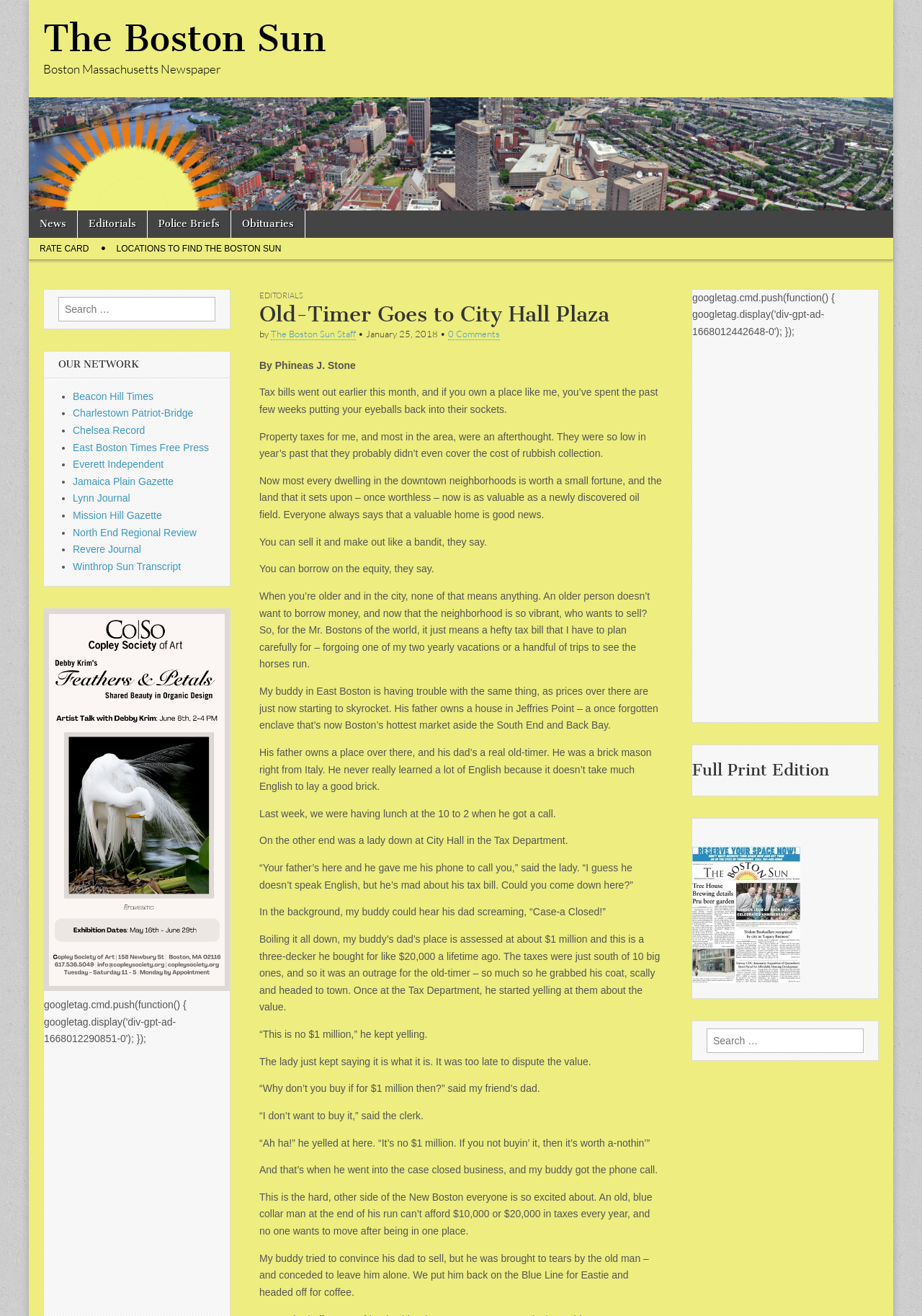Please predict the bounding box coordinates of the element's region where a click is necessary to complete the following instruction: "Search for something". The coordinates should be represented by four float numbers between 0 and 1, i.e., [left, top, right, bottom].

[0.063, 0.226, 0.234, 0.244]